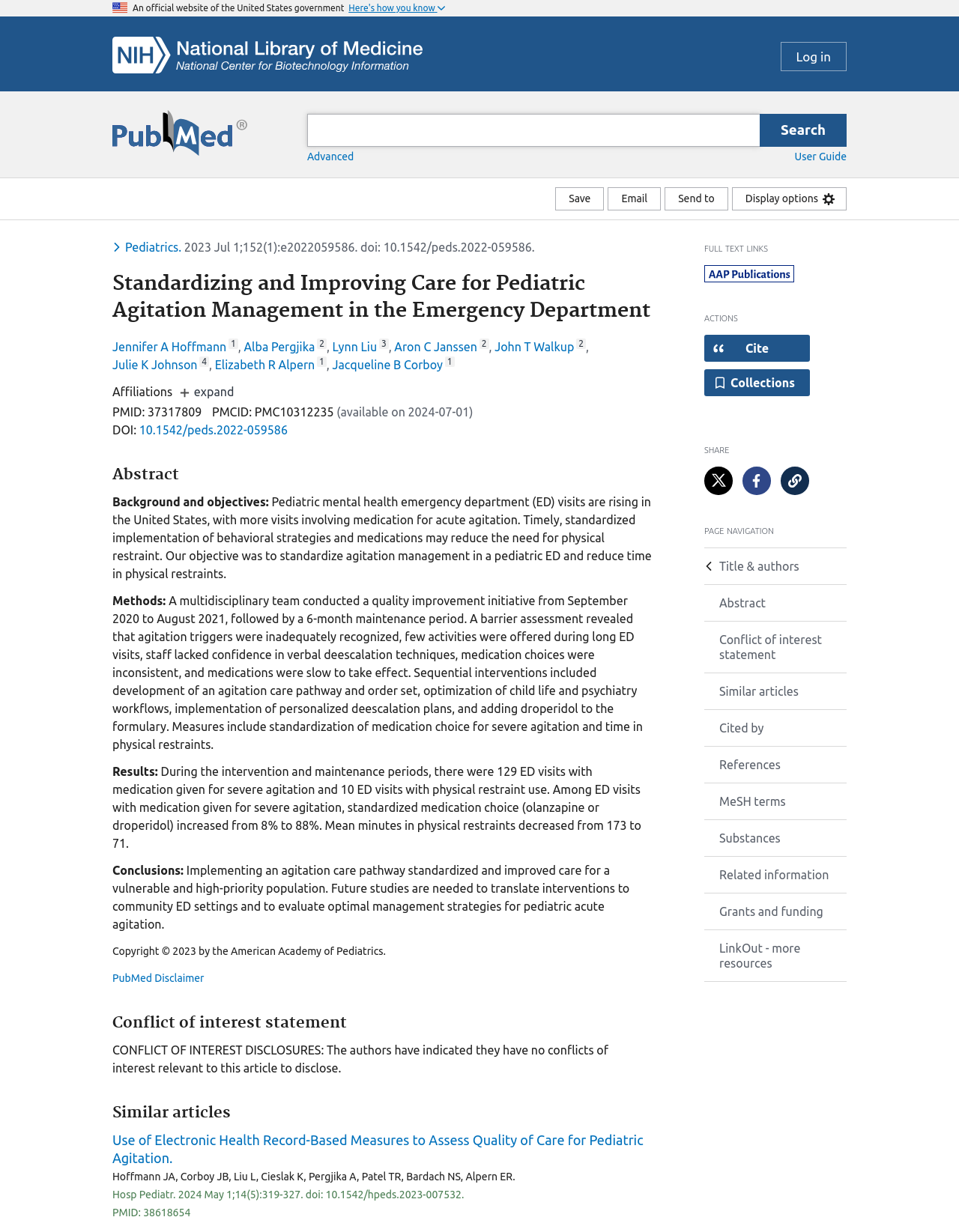Identify the bounding box coordinates of the section that should be clicked to achieve the task described: "Open the citation dialog".

[0.734, 0.272, 0.845, 0.294]